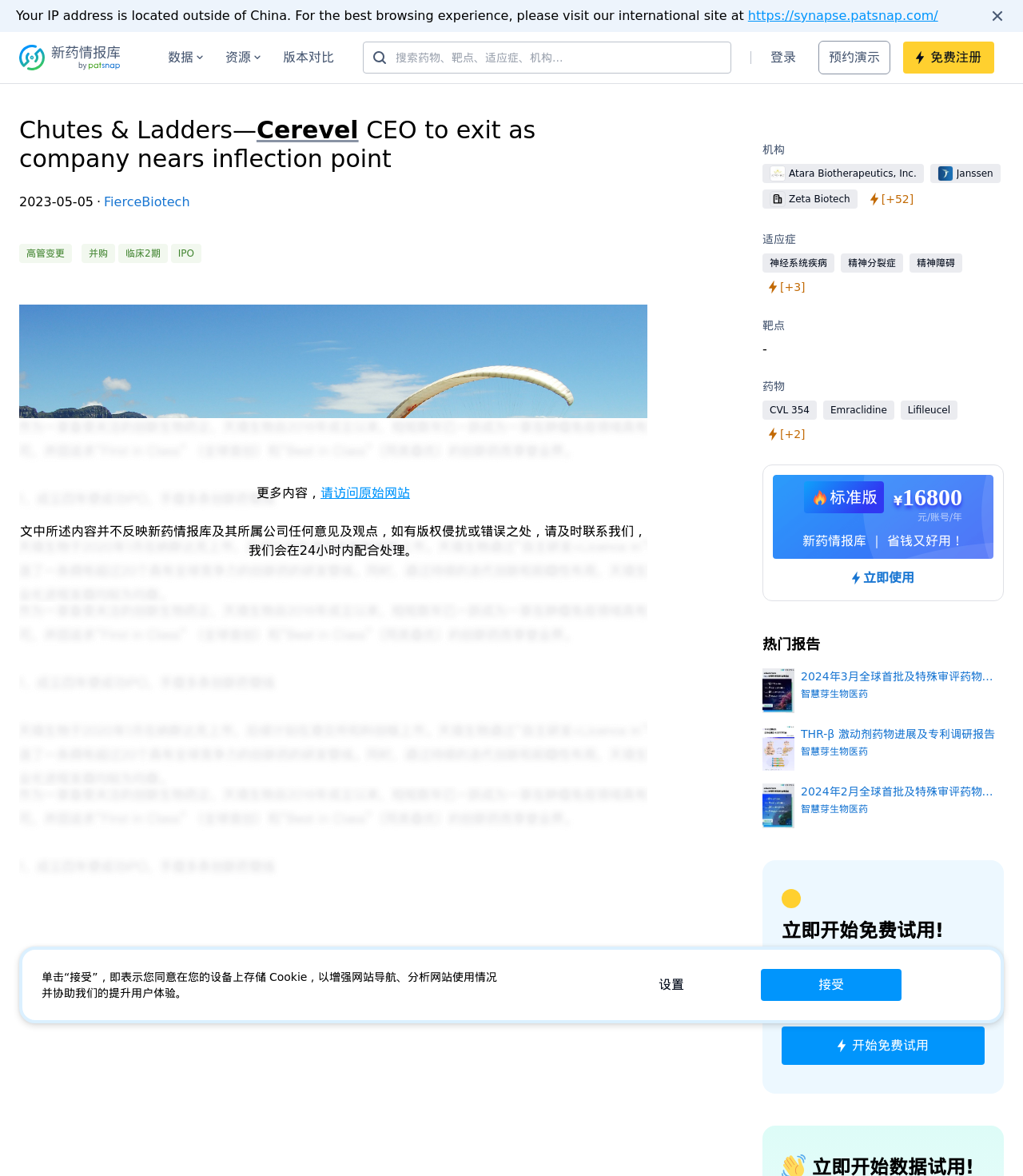Based on the image, please elaborate on the answer to the following question:
What is the name of the company mentioned in the article?

The name of the company mentioned in the article can be determined by looking at the static text elements and links on the webpage. The company name 'Cerevel' is mentioned multiple times, including in the title of the article and in the links to other articles.